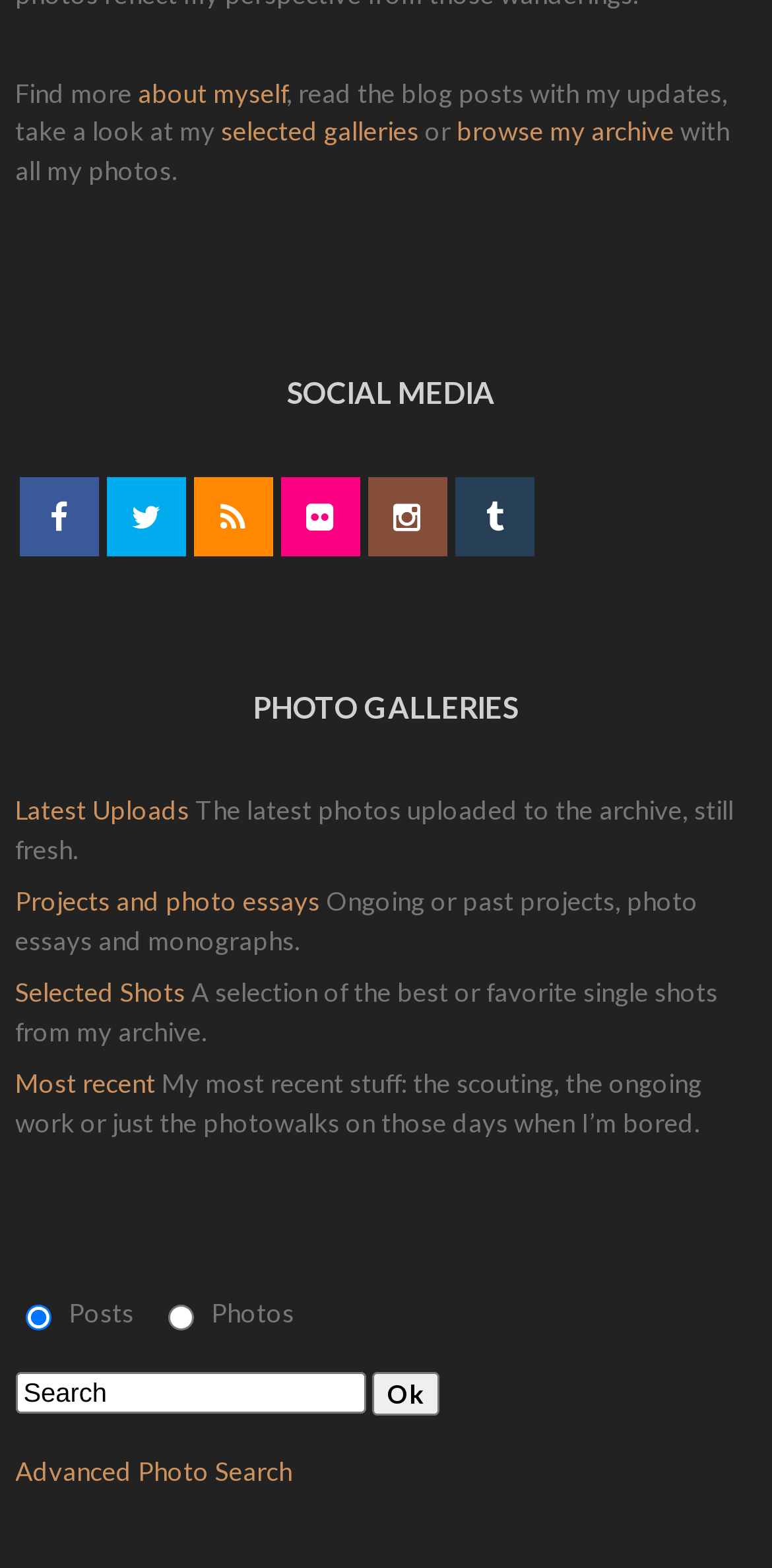Locate the bounding box coordinates of the element I should click to achieve the following instruction: "click ok".

[0.482, 0.875, 0.569, 0.902]